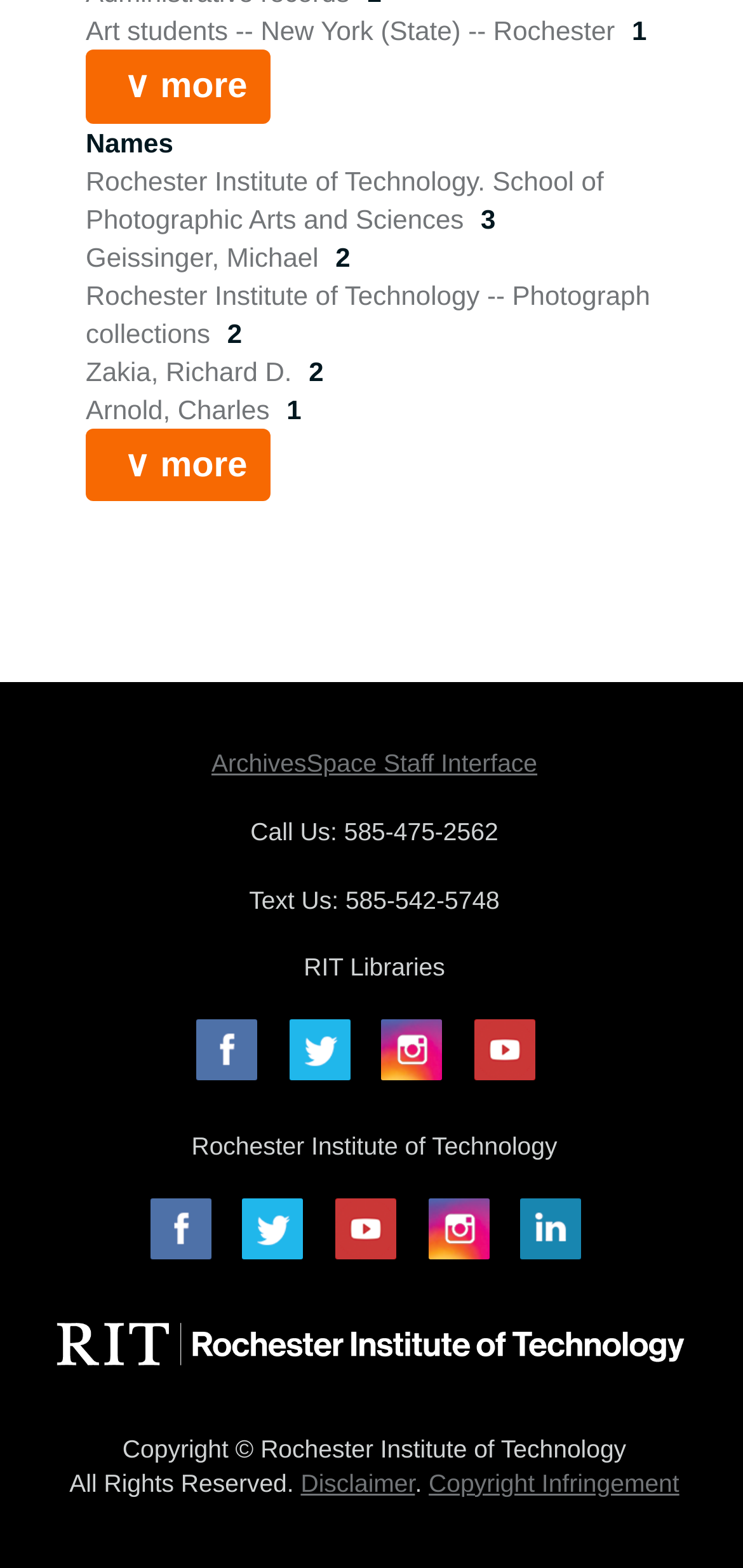Please determine the bounding box coordinates of the element's region to click for the following instruction: "Contact us by phone".

[0.337, 0.521, 0.671, 0.54]